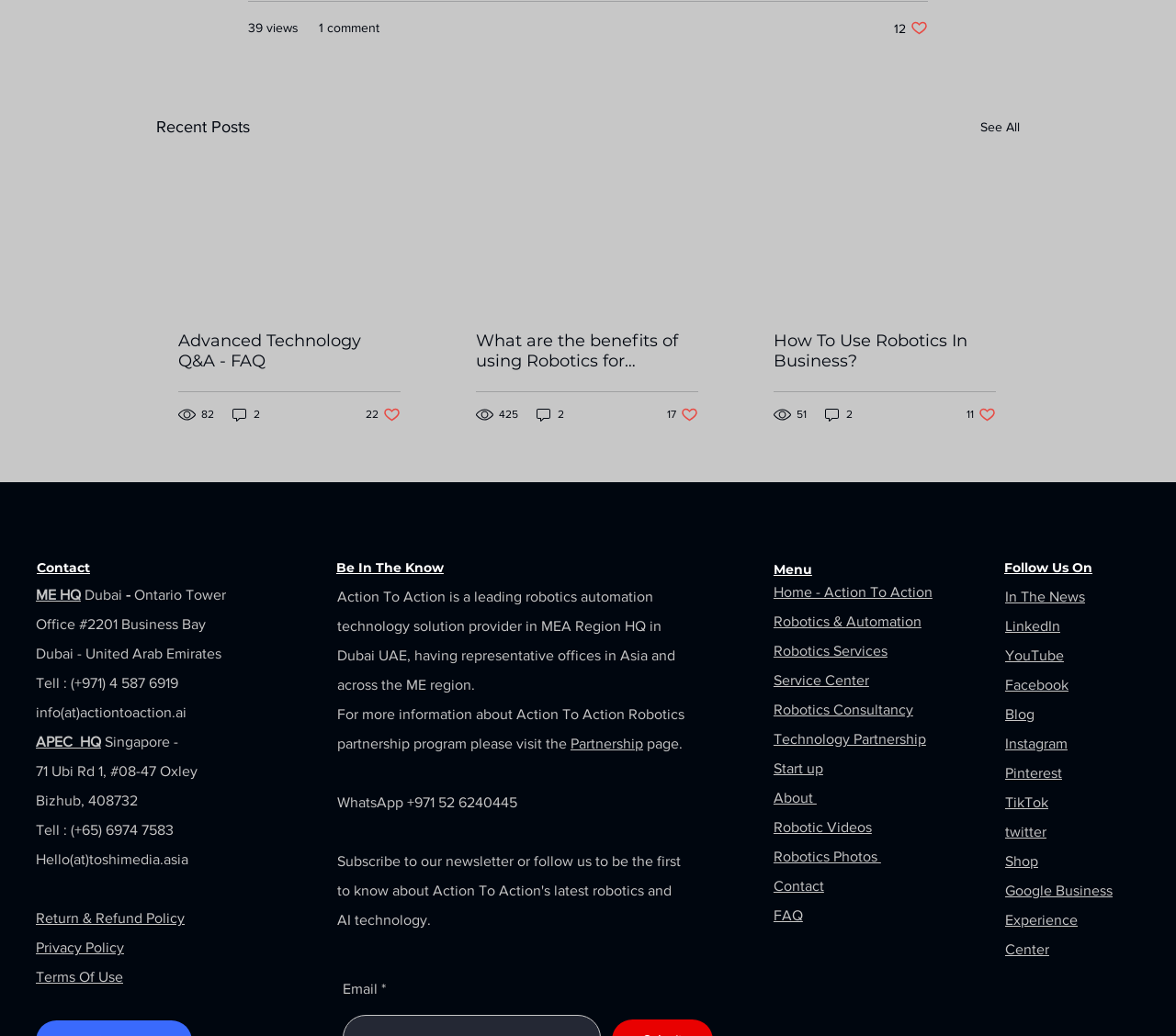Please identify the coordinates of the bounding box that should be clicked to fulfill this instruction: "Follow on LinkedIn".

[0.855, 0.597, 0.902, 0.612]